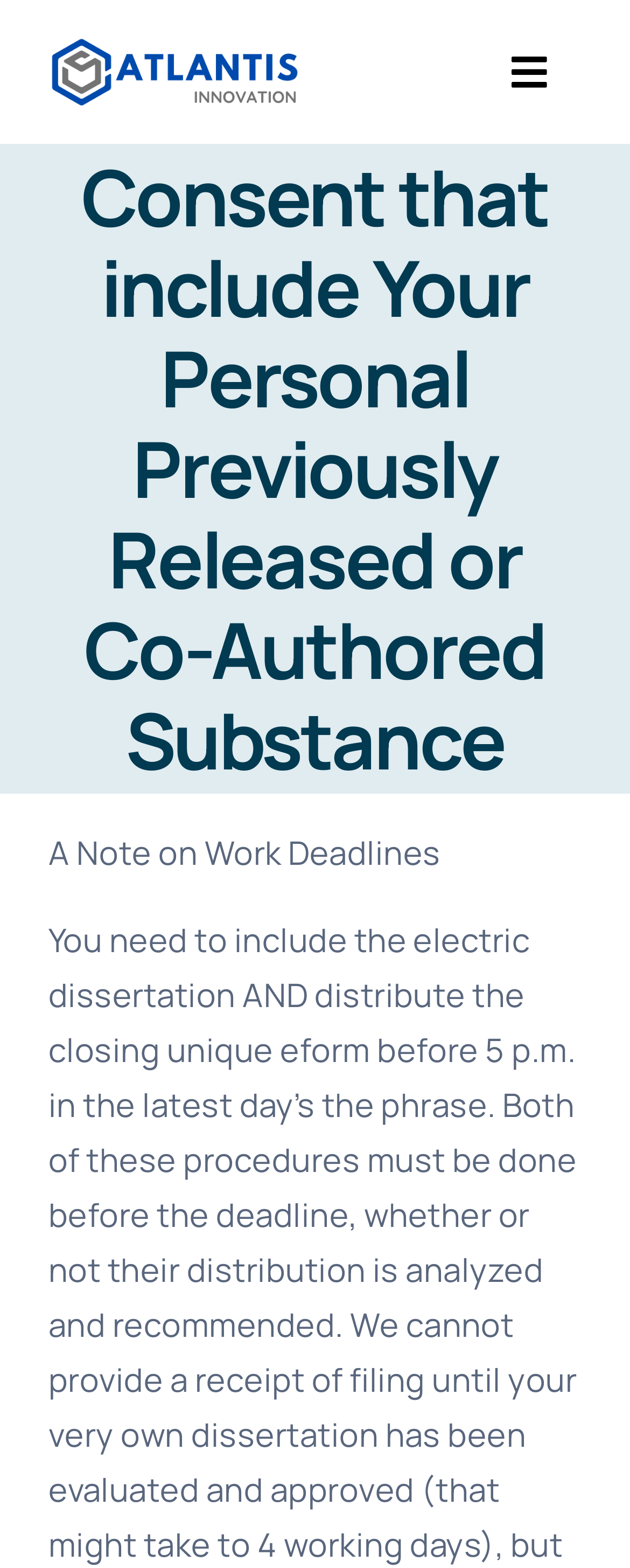Can you extract the headline from the webpage for me?

Consent that include Your Personal Previously Released or Co-Authored Substance